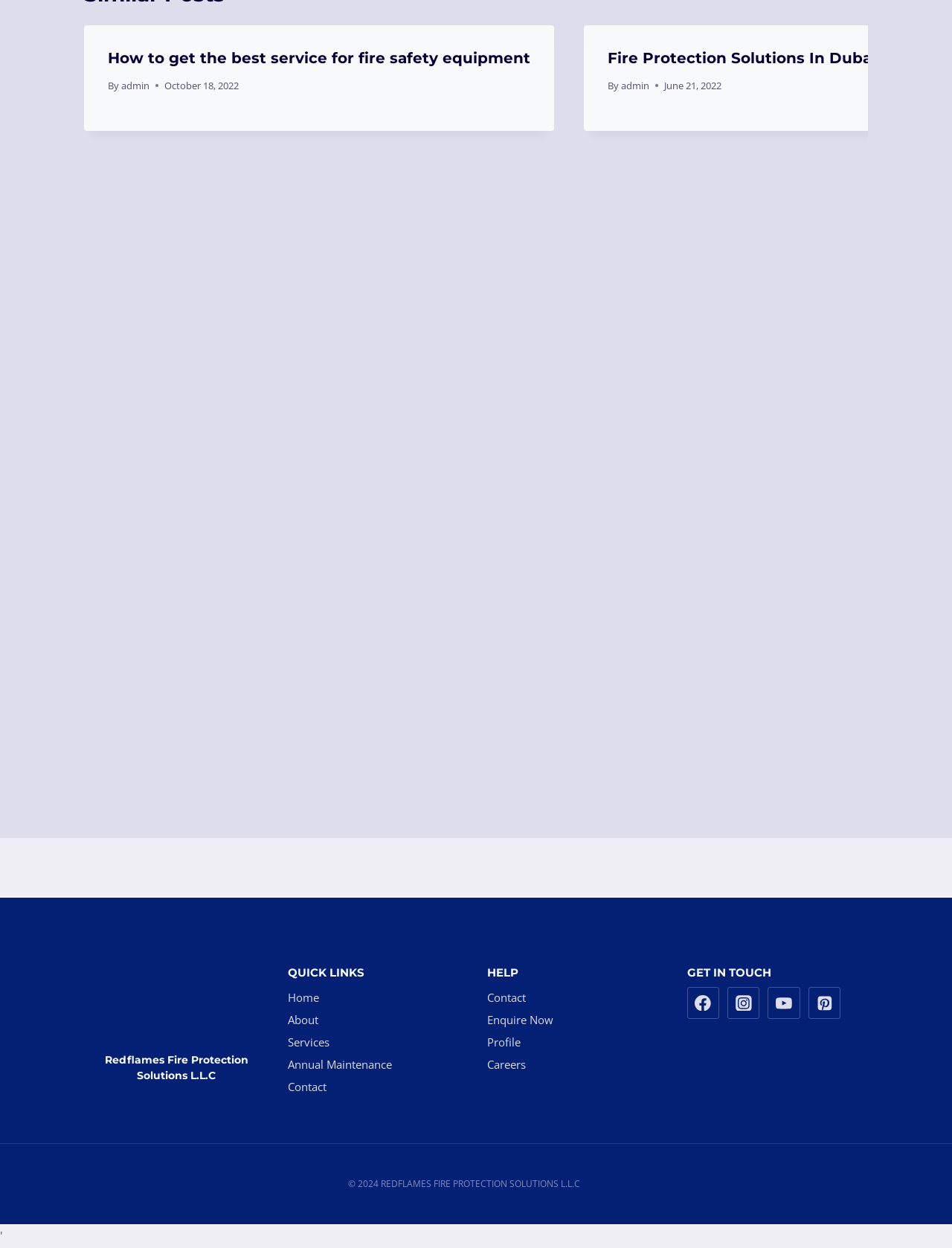What is the name of the company?
From the screenshot, provide a brief answer in one word or phrase.

Redflames Fire Protection Solutions L.L.C